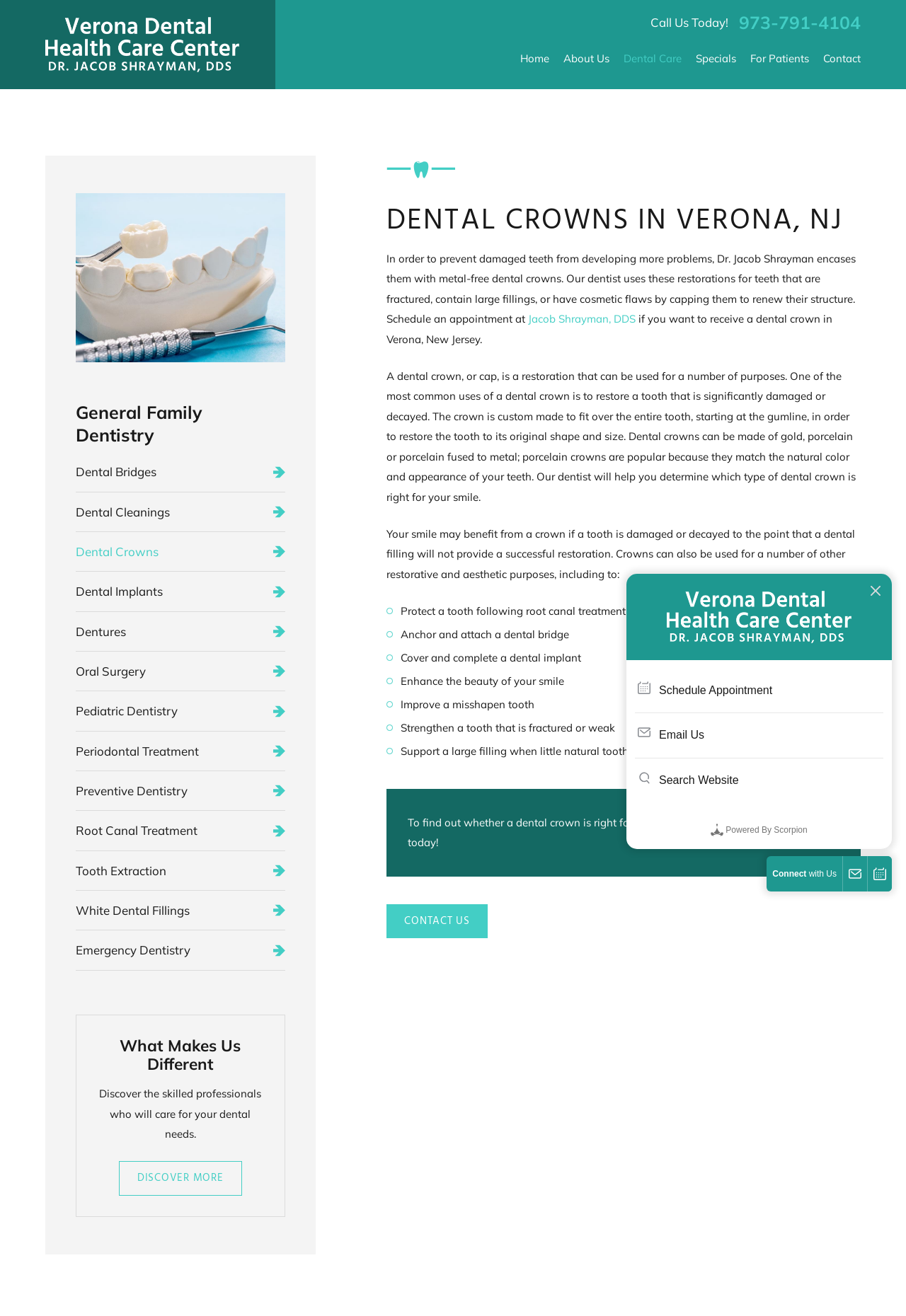Locate the bounding box coordinates of the element that needs to be clicked to carry out the instruction: "Call the dentist at 973-791-4104". The coordinates should be given as four float numbers ranging from 0 to 1, i.e., [left, top, right, bottom].

[0.816, 0.011, 0.95, 0.024]